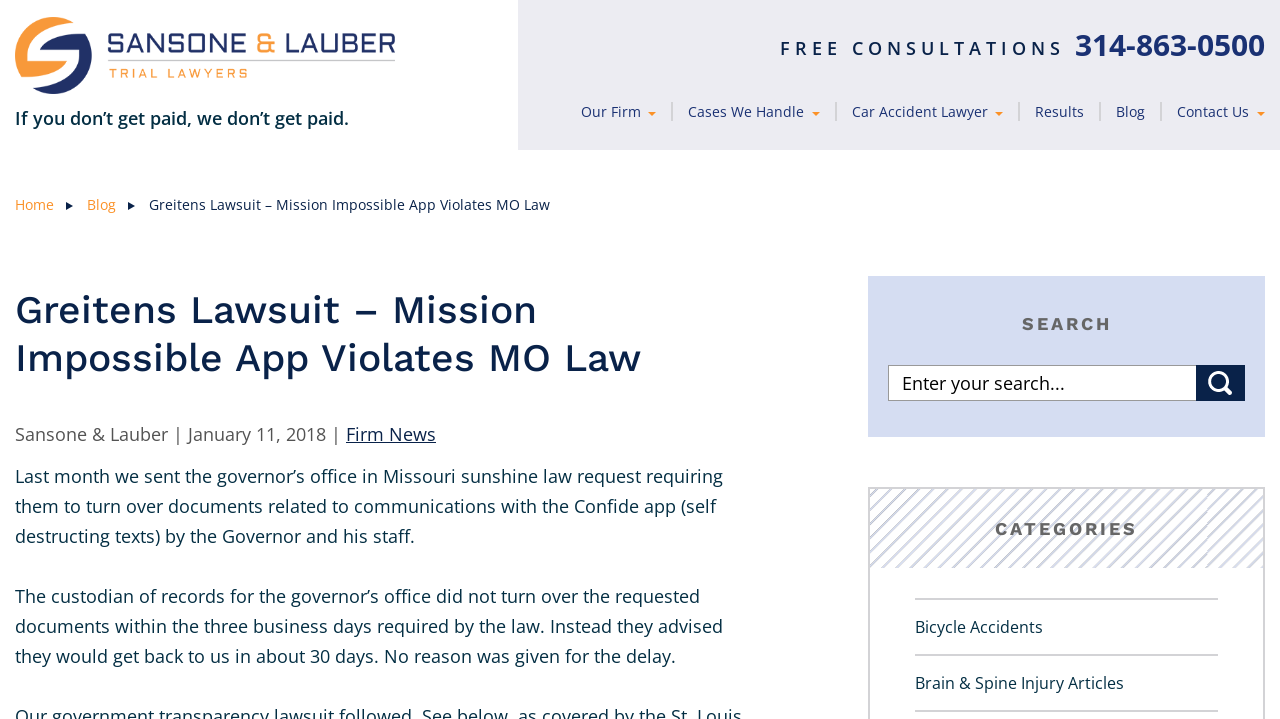Determine the bounding box coordinates of the area to click in order to meet this instruction: "Click the logo".

[0.012, 0.024, 0.309, 0.057]